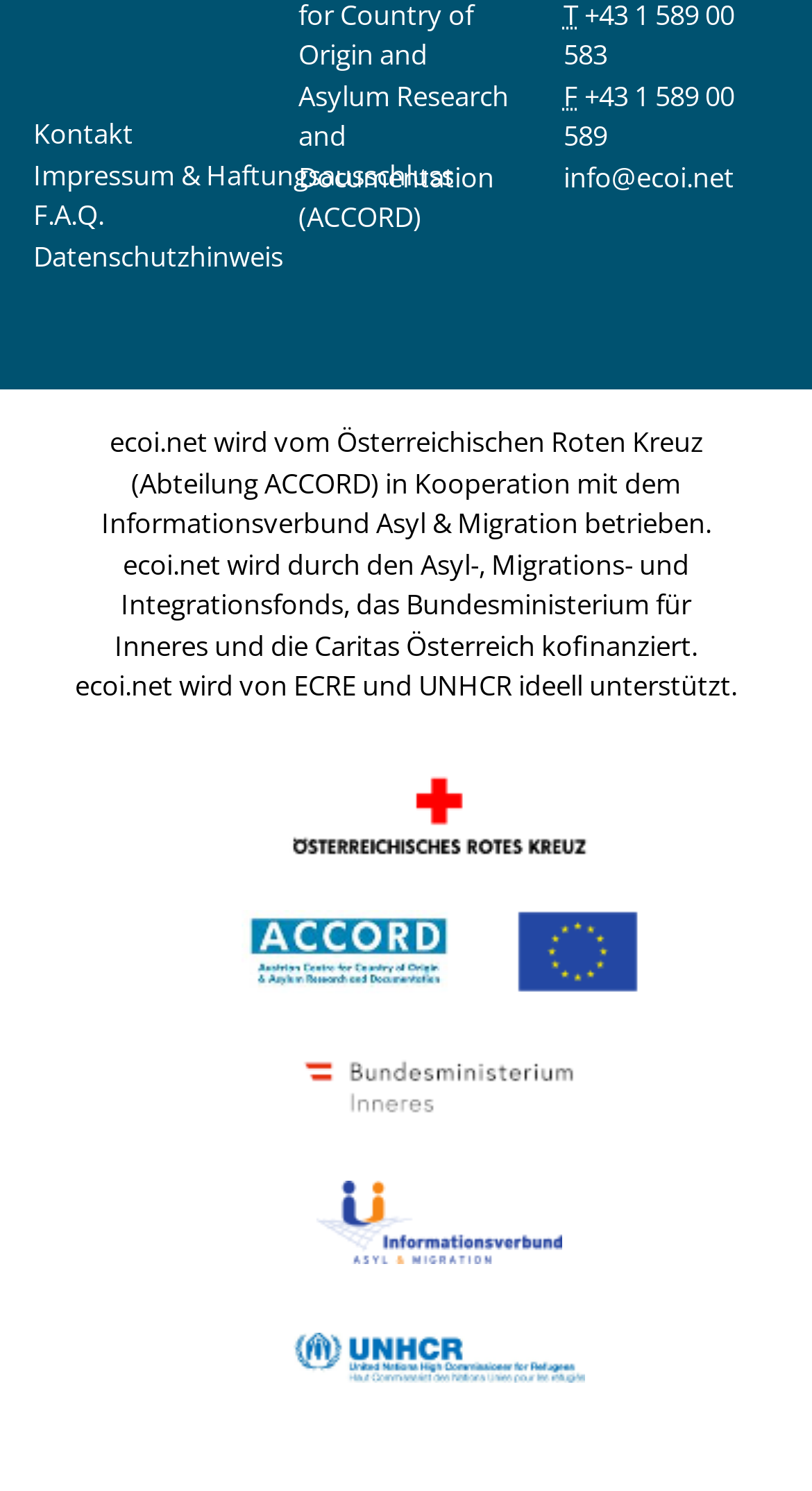How many logos are displayed?
Answer the question with a single word or phrase by looking at the picture.

6